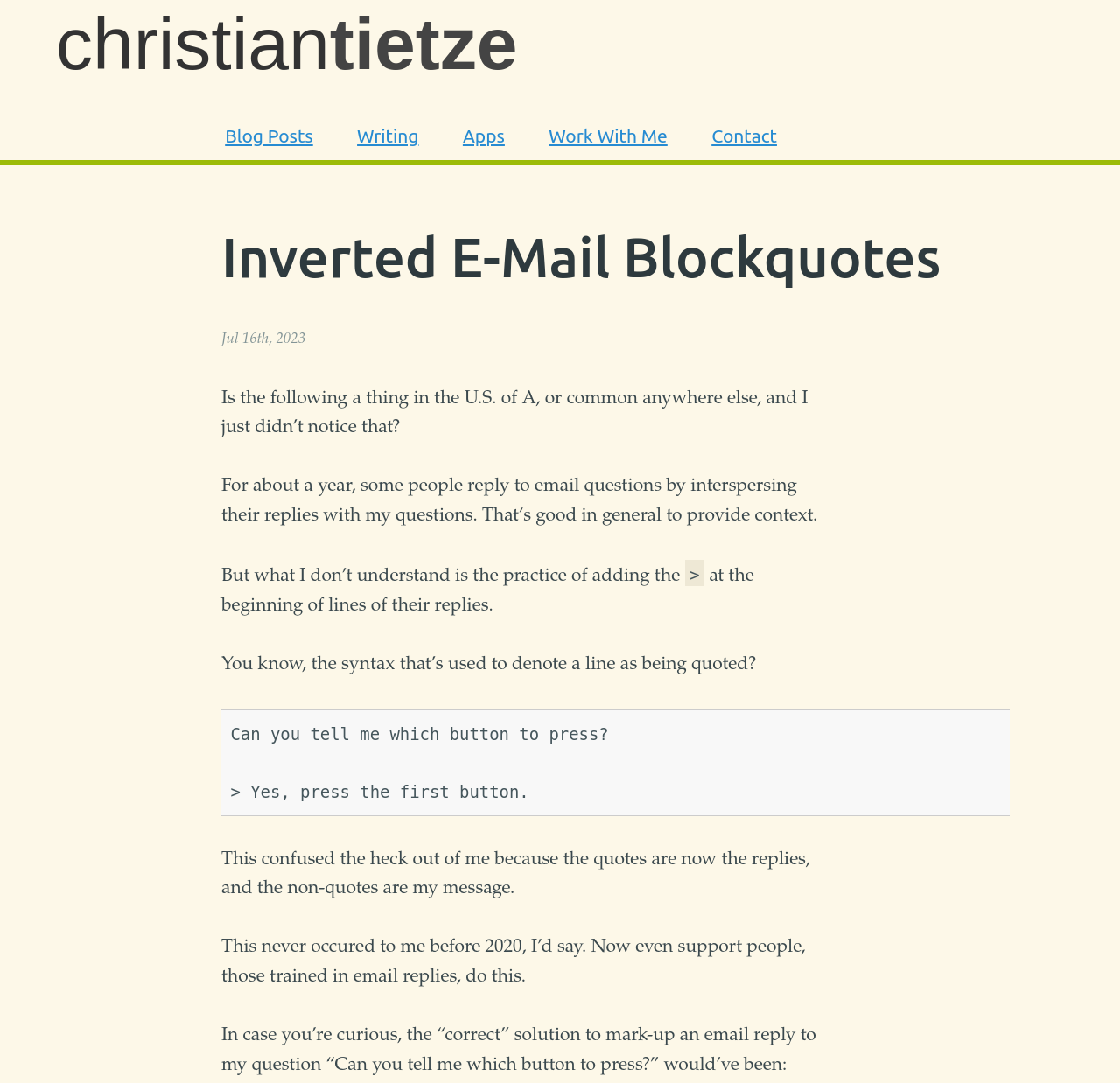When did the author first notice this email reply practice?
Answer the question with a detailed explanation, including all necessary information.

The author mentions that this practice of adding '>' at the beginning of lines of email replies never occurred to them before 2020, and now even support people do this.